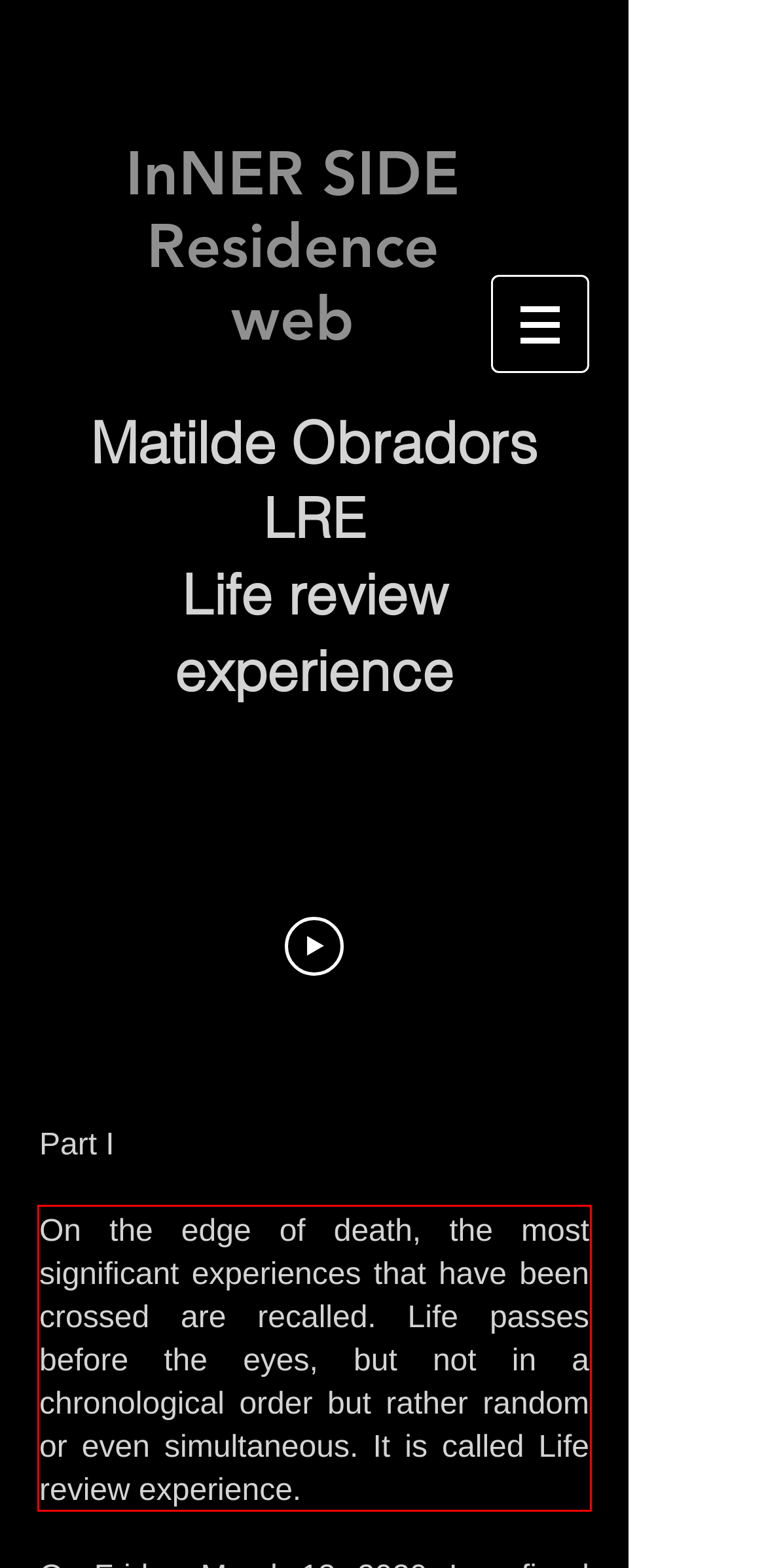Please look at the screenshot provided and find the red bounding box. Extract the text content contained within this bounding box.

On the edge of death, the most significant experiences that have been crossed are recalled. Life passes before the eyes, but not in a chronological order but rather random or even simultaneous. It is called Life review experience.